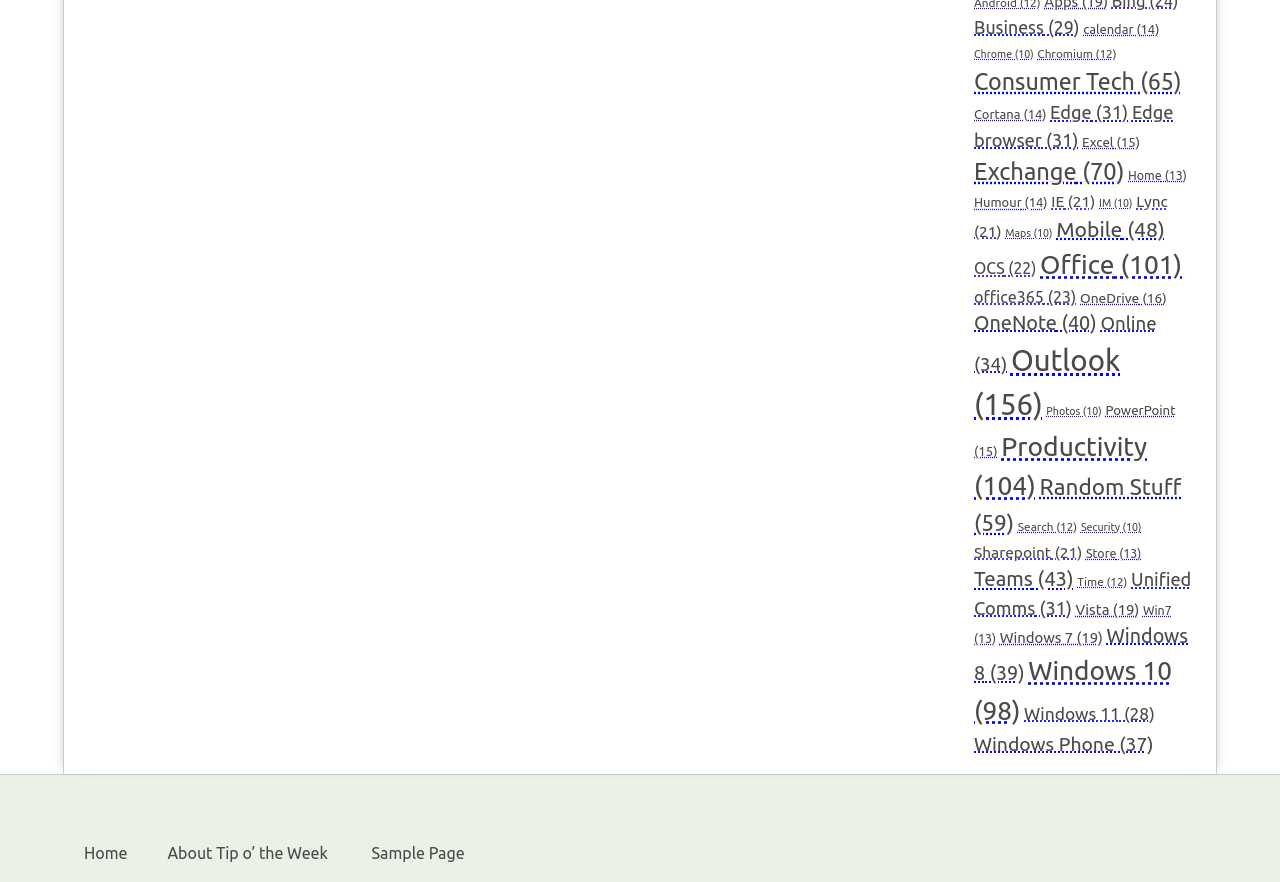Answer the question in a single word or phrase:
What is the category with the most items?

Outlook